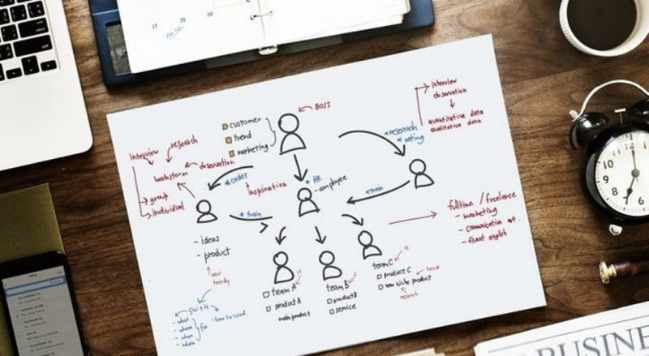What areas of focus are highlighted near the top?
Please respond to the question with as much detail as possible.

The keywords highlighted near the top of the image indicate different areas of focus, including ideas, marketing, and product development, suggesting an organized approach to managing operations and tasks within the company.